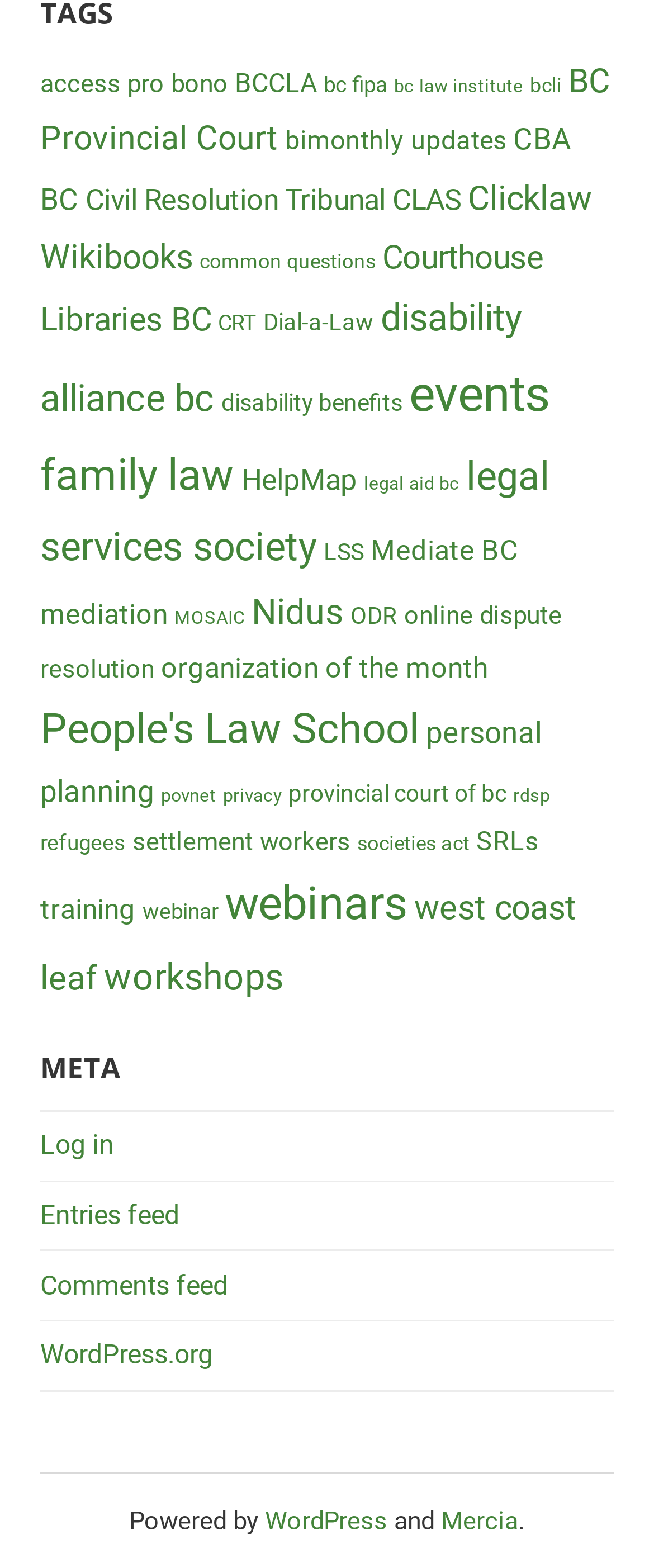Identify the bounding box coordinates for the region to click in order to carry out this instruction: "Check People's Law School". Provide the coordinates using four float numbers between 0 and 1, formatted as [left, top, right, bottom].

[0.062, 0.449, 0.641, 0.48]